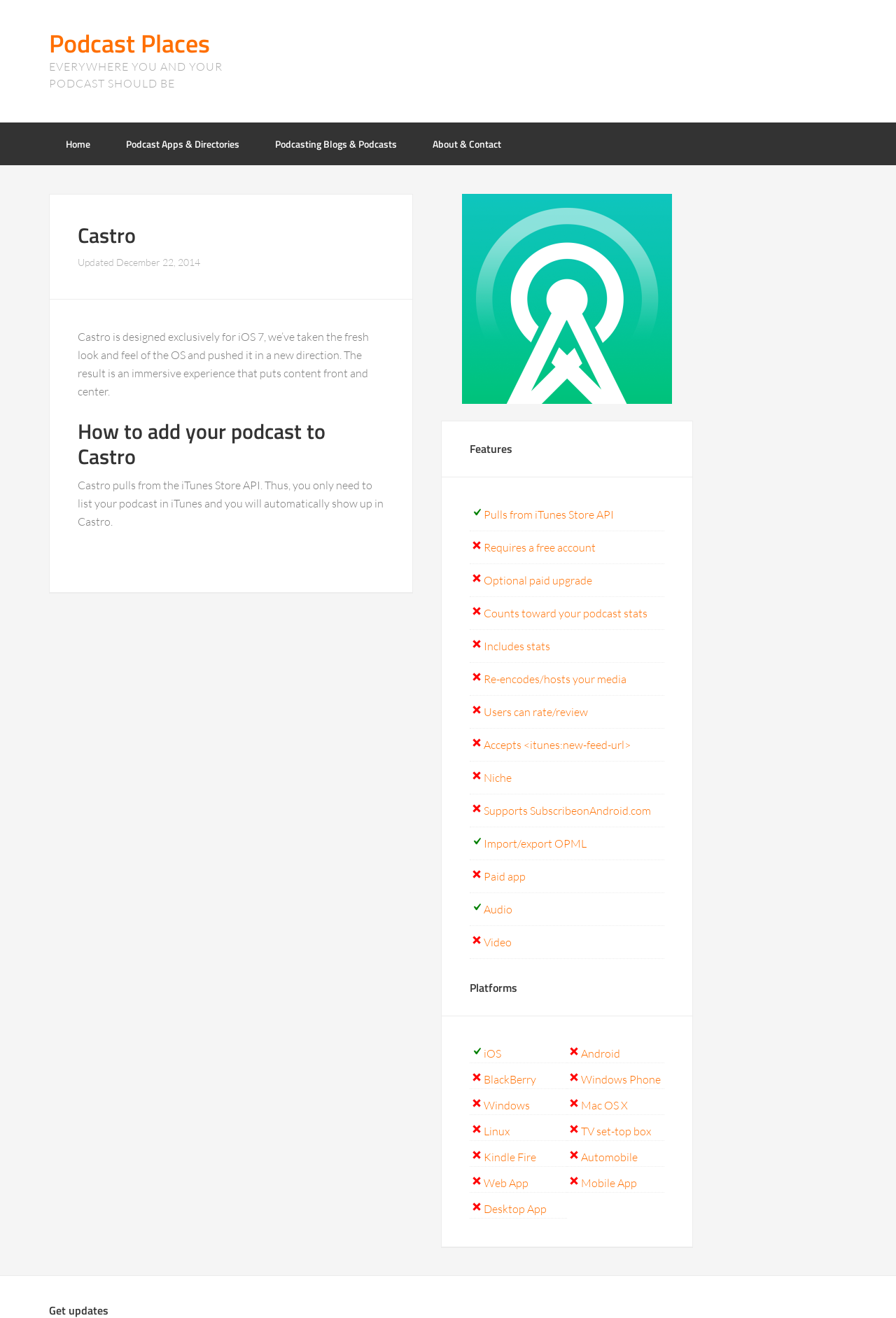Detail the various sections and features present on the webpage.

The webpage is about Castro, a podcast app designed exclusively for iOS 7. At the top, there is a navigation bar with four links: "Home", "Podcast Apps & Directories", "Podcasting Blogs & Podcasts", and "About & Contact". Below the navigation bar, there is a main section with an article about Castro. The article has a heading "Castro" and a subheading "Updated December 22, 2014". The main content of the article describes Castro as an immersive experience that puts content front and center.

To the right of the main section, there is a primary sidebar with several links and headings. The first heading is "Features", followed by nine links describing the features of Castro, such as pulling from the iTunes Store API, requiring a free account, and including stats. Below the features section, there is a "Platforms" section with 12 links listing the various platforms supported by Castro, including iOS, Android, Windows Phone, and more.

The overall layout of the webpage is clean and organized, with clear headings and concise text. The use of a navigation bar and a primary sidebar helps to separate the different sections of the webpage and makes it easy to navigate.